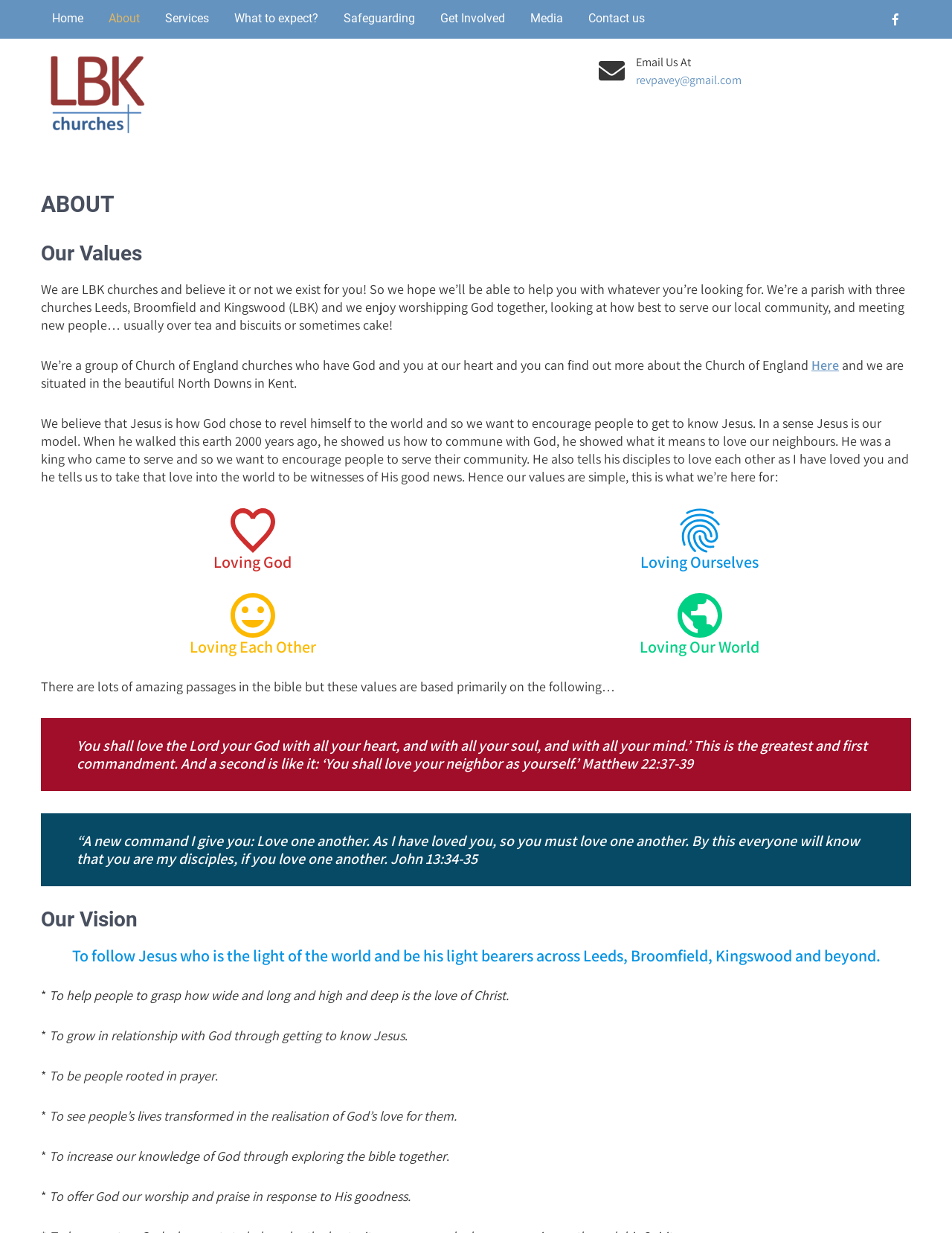Identify the bounding box coordinates of the section to be clicked to complete the task described by the following instruction: "Click the 'Home' link". The coordinates should be four float numbers between 0 and 1, formatted as [left, top, right, bottom].

[0.043, 0.0, 0.099, 0.03]